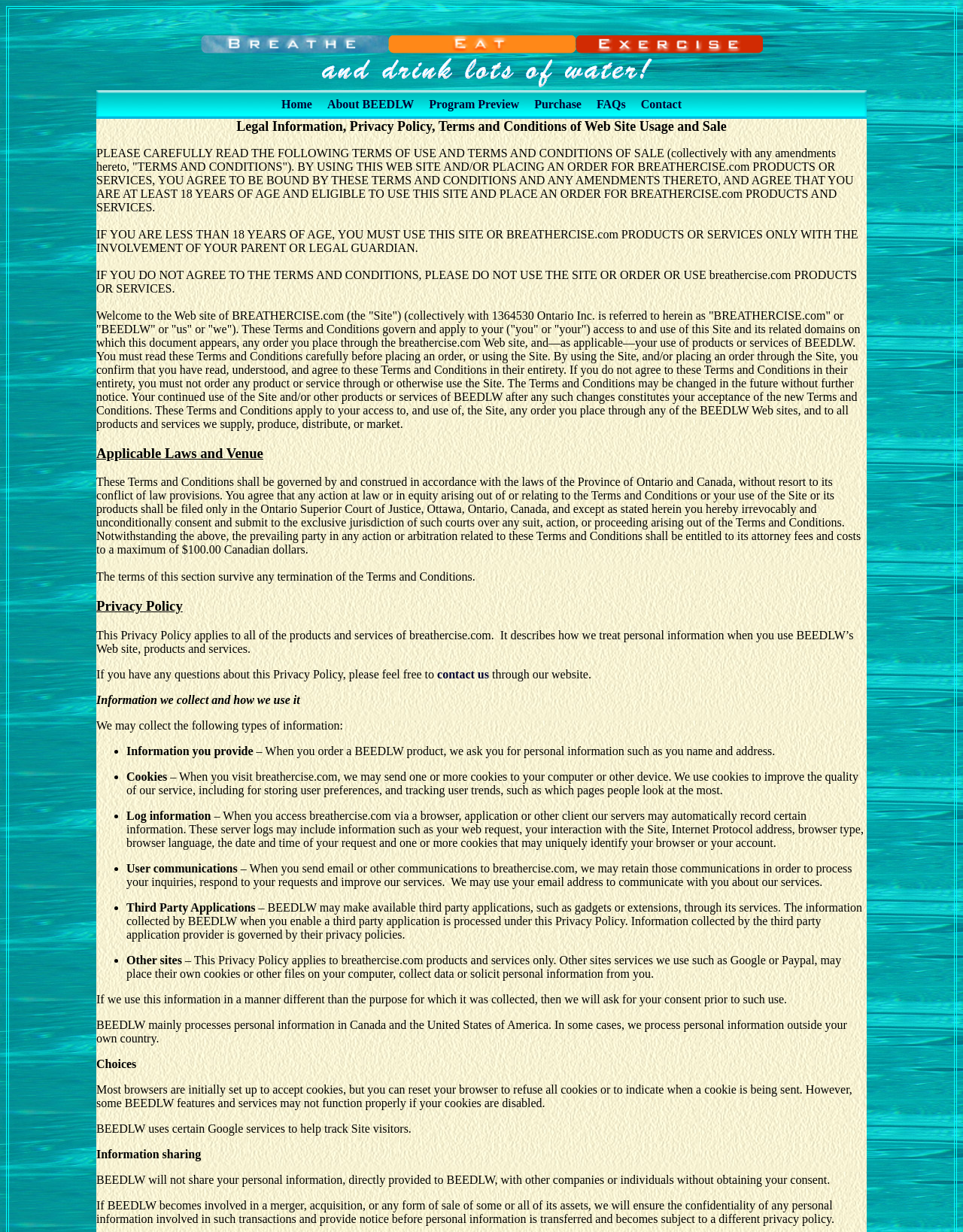Please give a succinct answer to the question in one word or phrase:
What is the purpose of the links on the second row?

Navigation